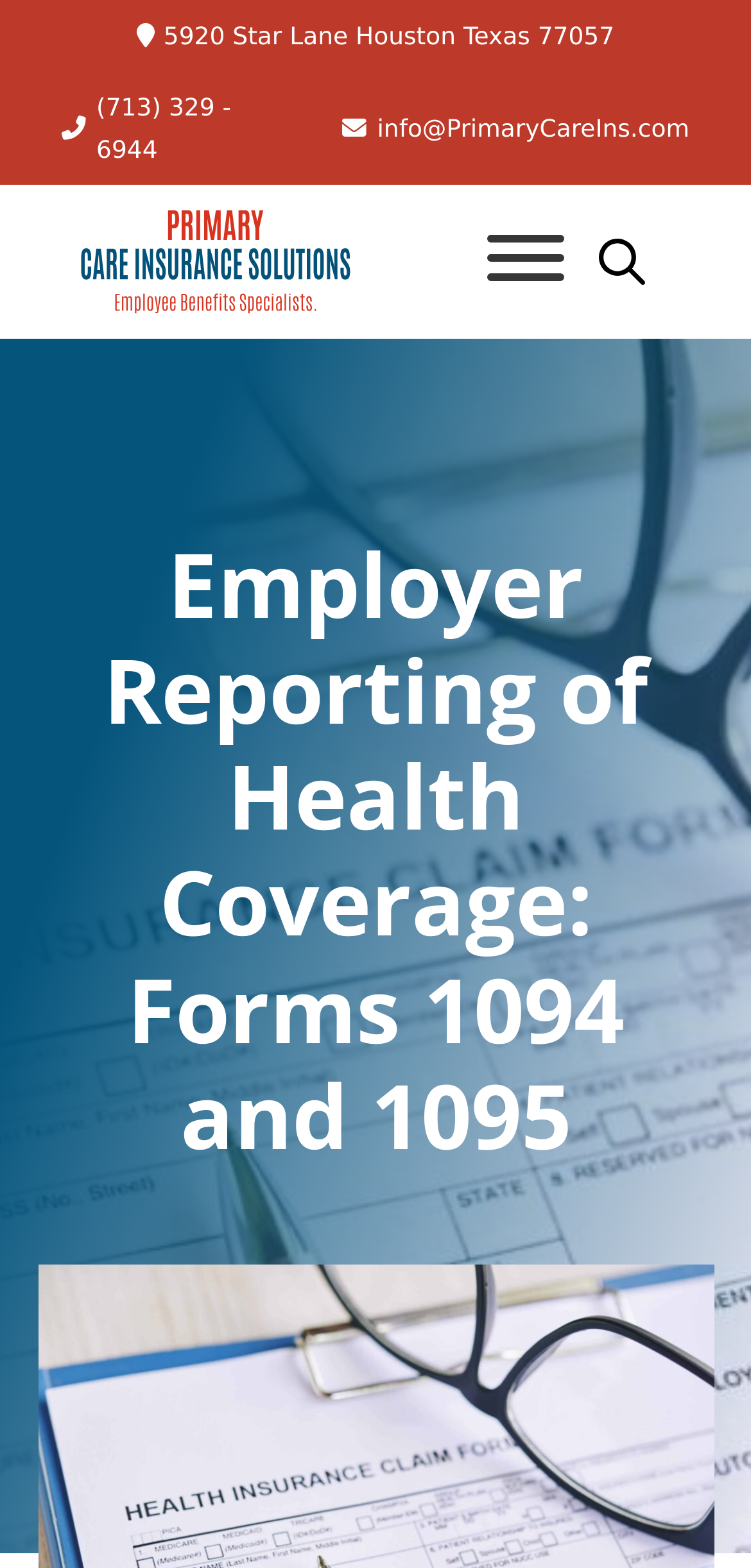Using a single word or phrase, answer the following question: 
What is the phone number of Primary Care Insurance Solutions?

(713) 329 - 6944